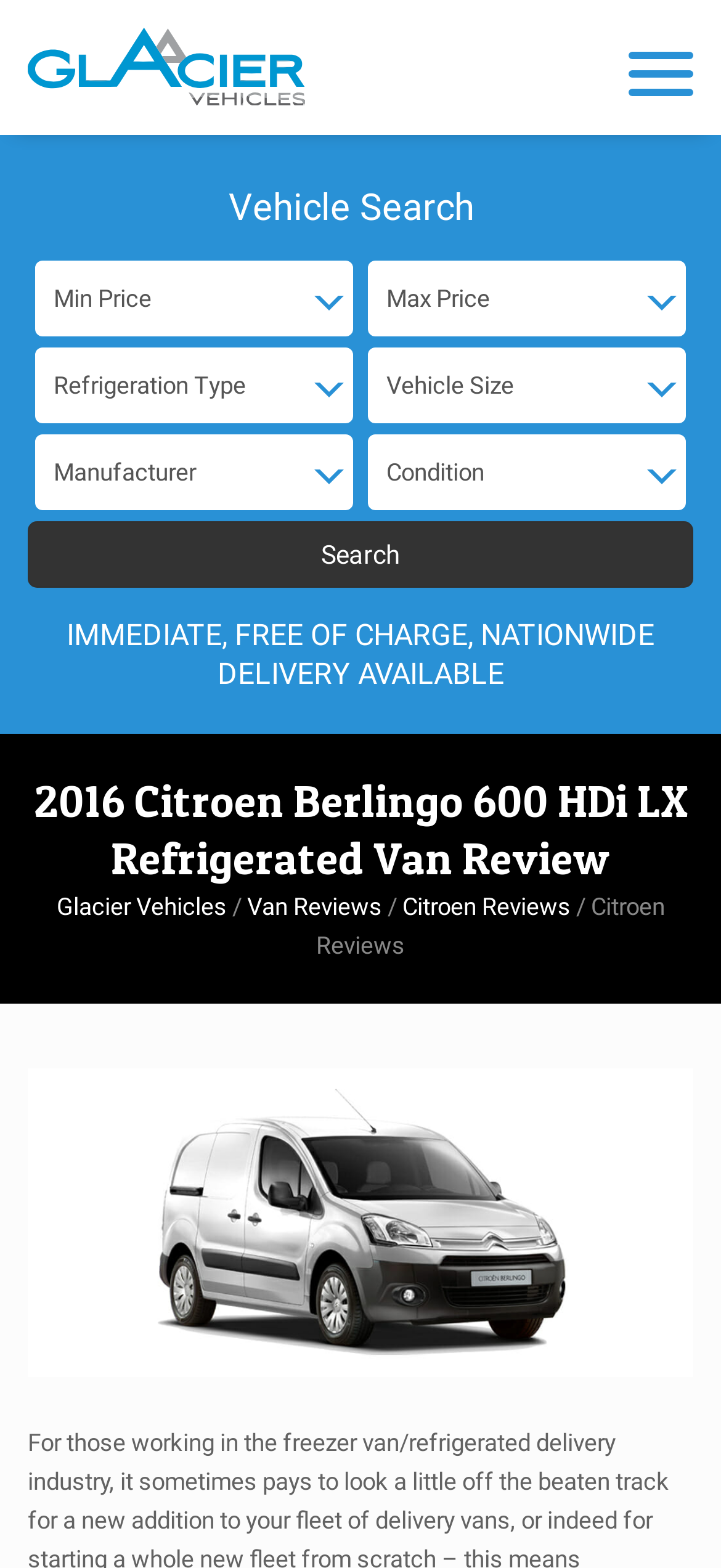Identify the bounding box coordinates of the element that should be clicked to fulfill this task: "Read the 2016 Citroen Berlingo 600 HDi LX Refrigerated Van Review". The coordinates should be provided as four float numbers between 0 and 1, i.e., [left, top, right, bottom].

[0.038, 0.492, 0.962, 0.566]